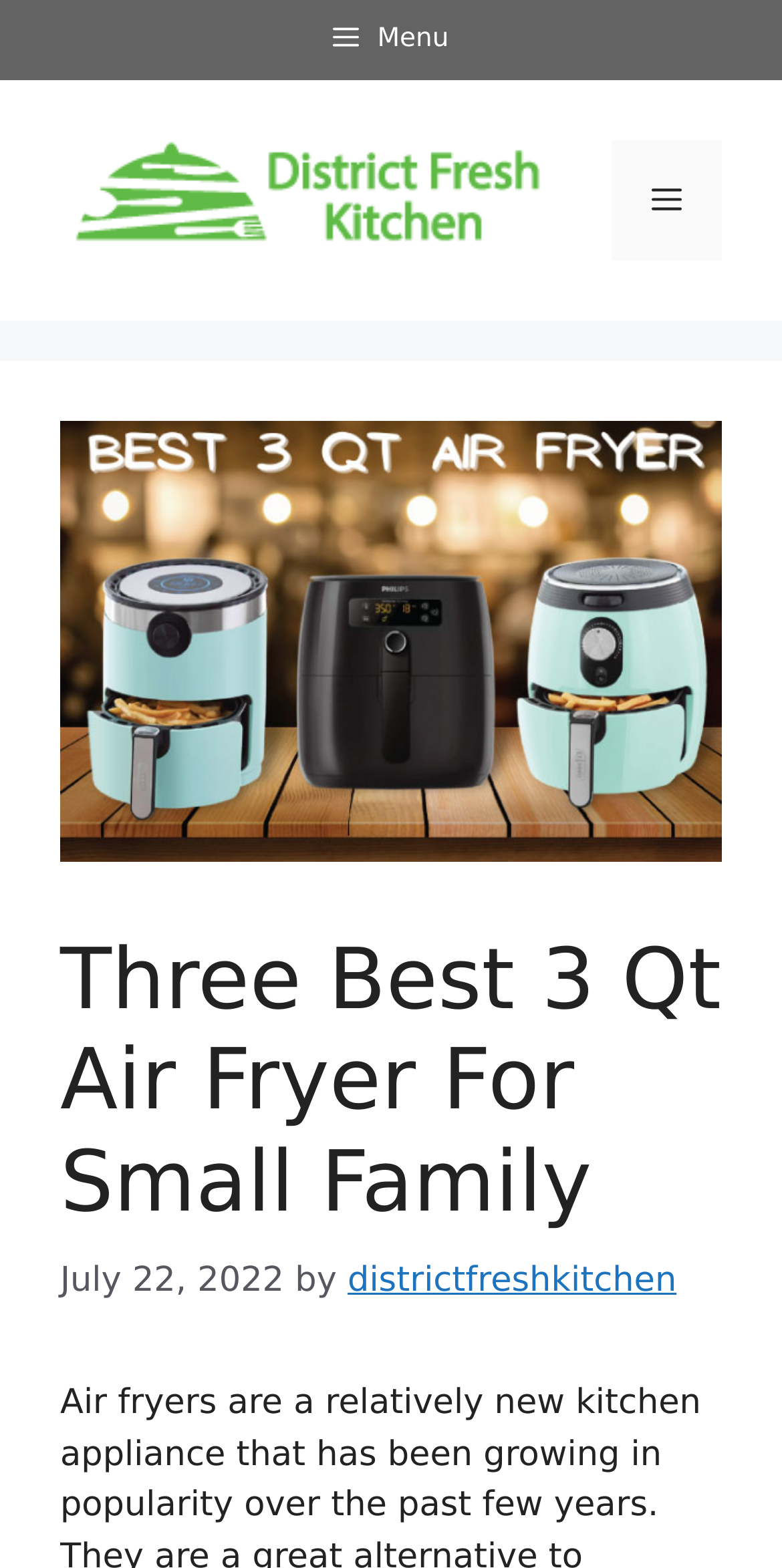Please provide a brief answer to the following inquiry using a single word or phrase:
What is the purpose of the button in the top-right corner?

Menu